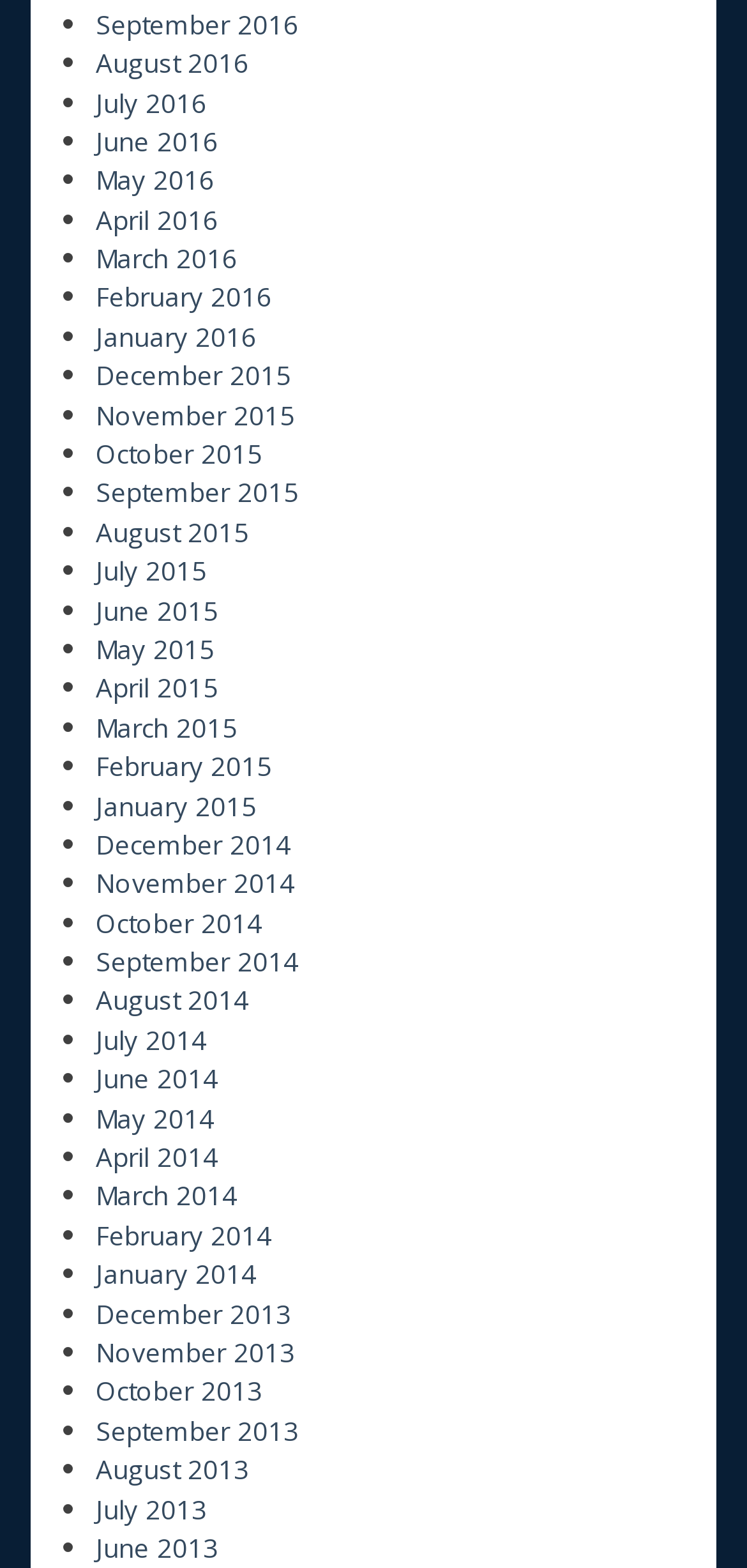What is the pattern of the list markers?
Examine the image and give a concise answer in one word or a short phrase.

Bullets